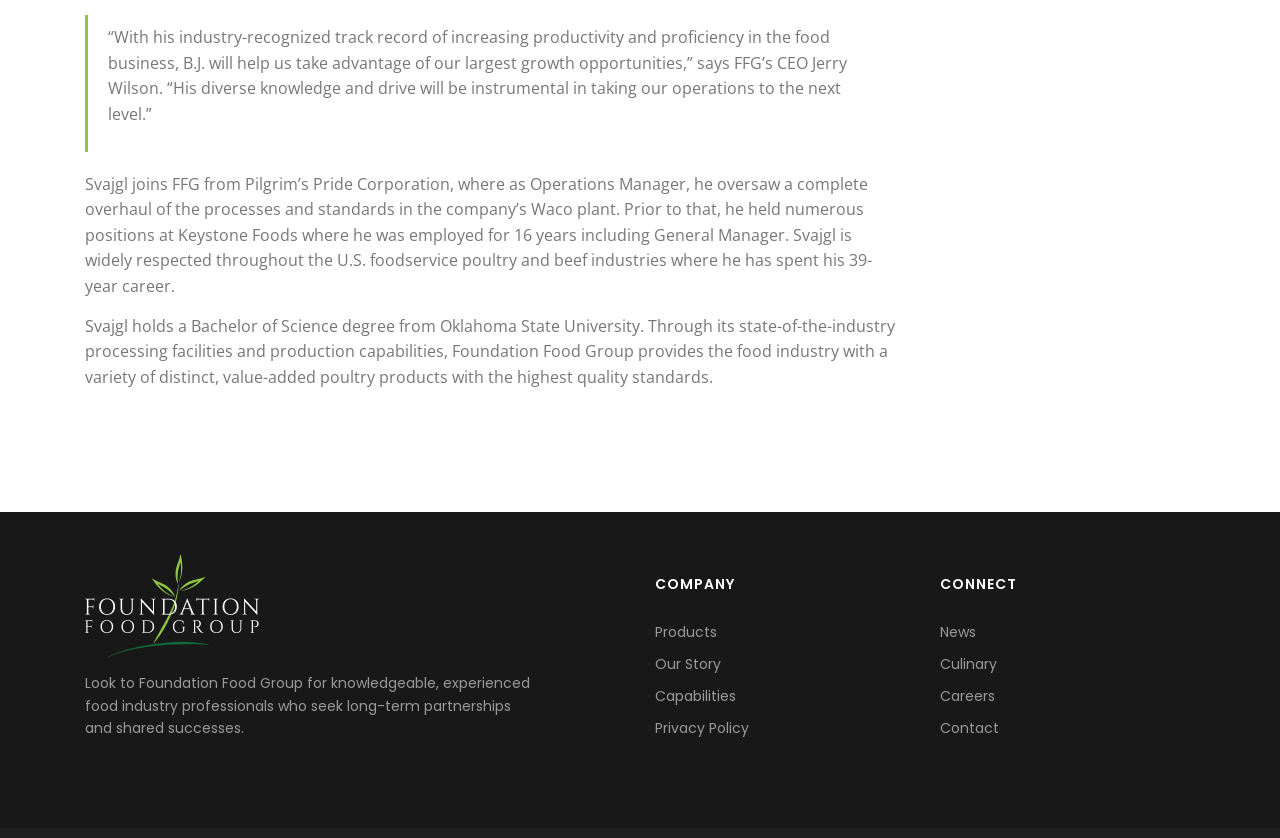Determine the bounding box coordinates of the target area to click to execute the following instruction: "Read about Our Story."

[0.512, 0.781, 0.563, 0.805]